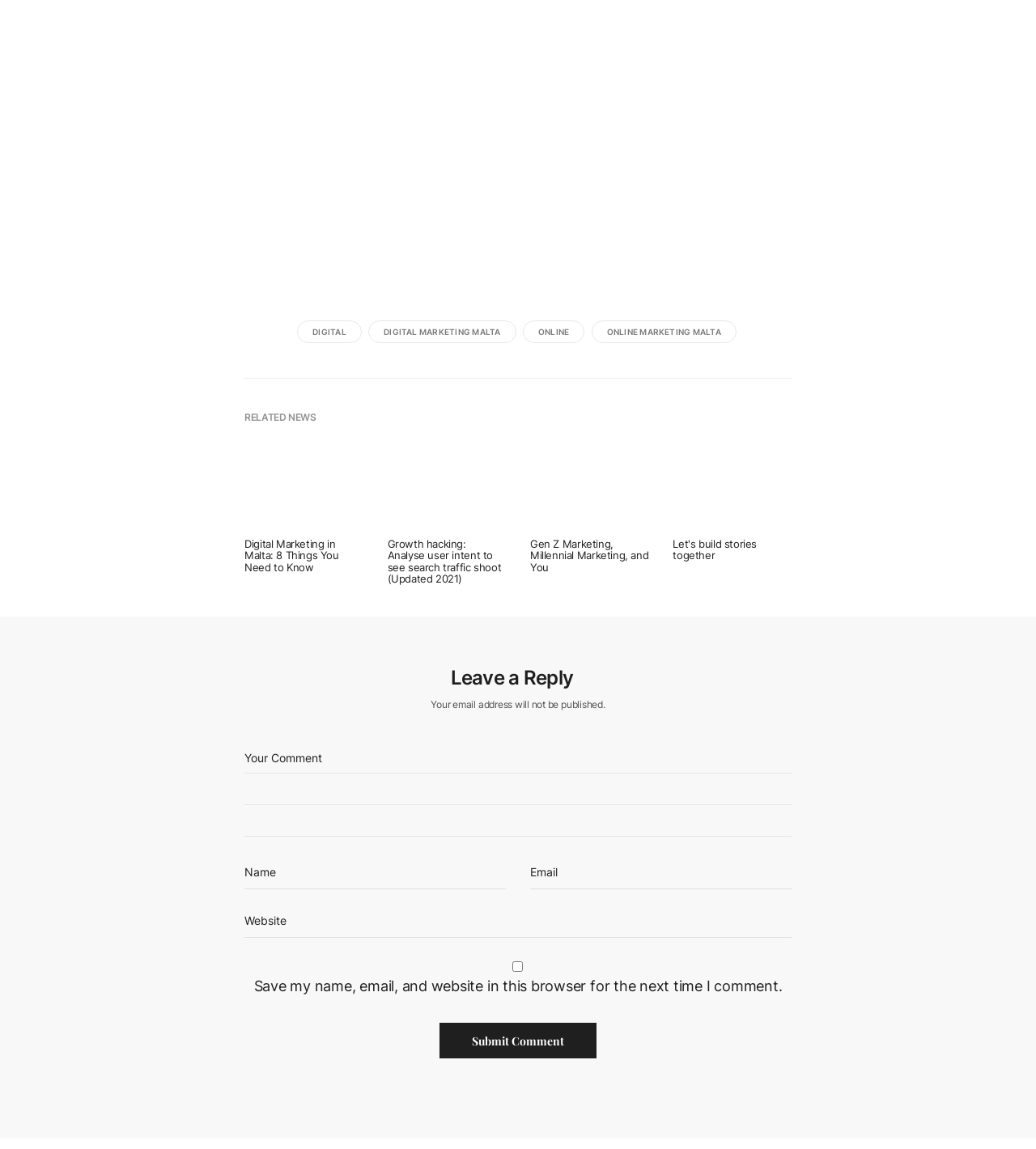Provide the bounding box coordinates for the UI element that is described as: "name="url" placeholder="Website"".

[0.236, 0.795, 0.764, 0.816]